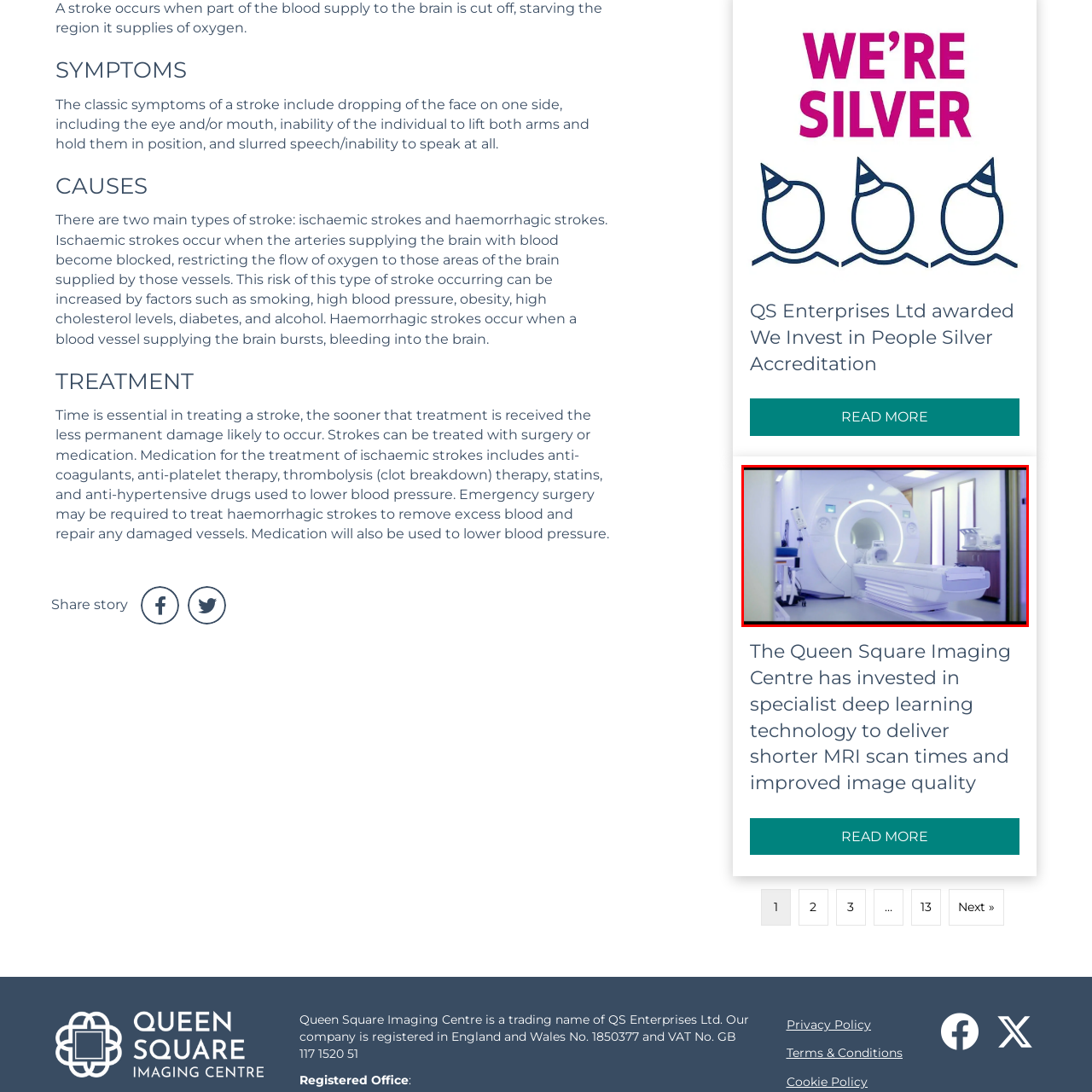Observe the image framed by the red bounding box and present a detailed answer to the following question, relying on the visual data provided: What is the purpose of the control panels?

The control panels are visible in the scene, and they would allow technicians to operate the MRI during patient scans, indicating that their purpose is to control the machine's functions.